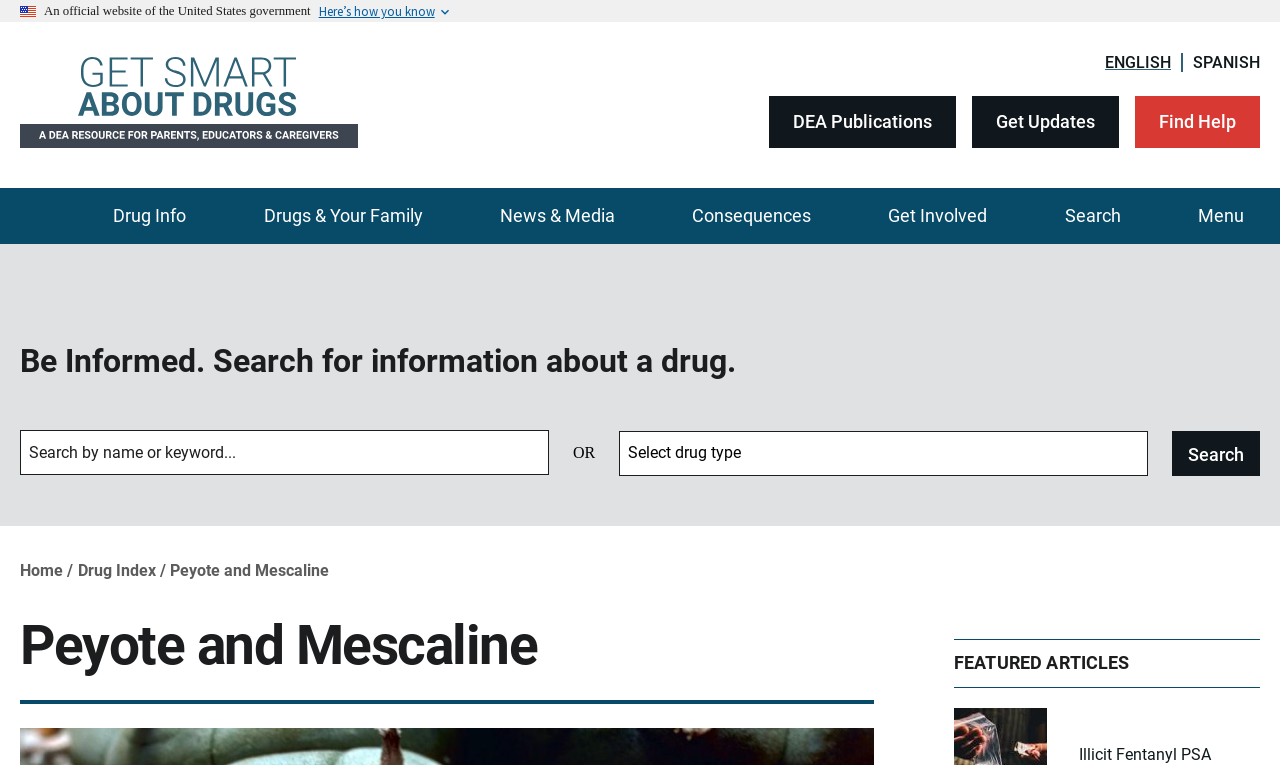Refer to the element description Spanish and identify the corresponding bounding box in the screenshot. Format the coordinates as (top-left x, top-left y, bottom-right x, bottom-right y) with values in the range of 0 to 1.

[0.924, 0.069, 0.984, 0.094]